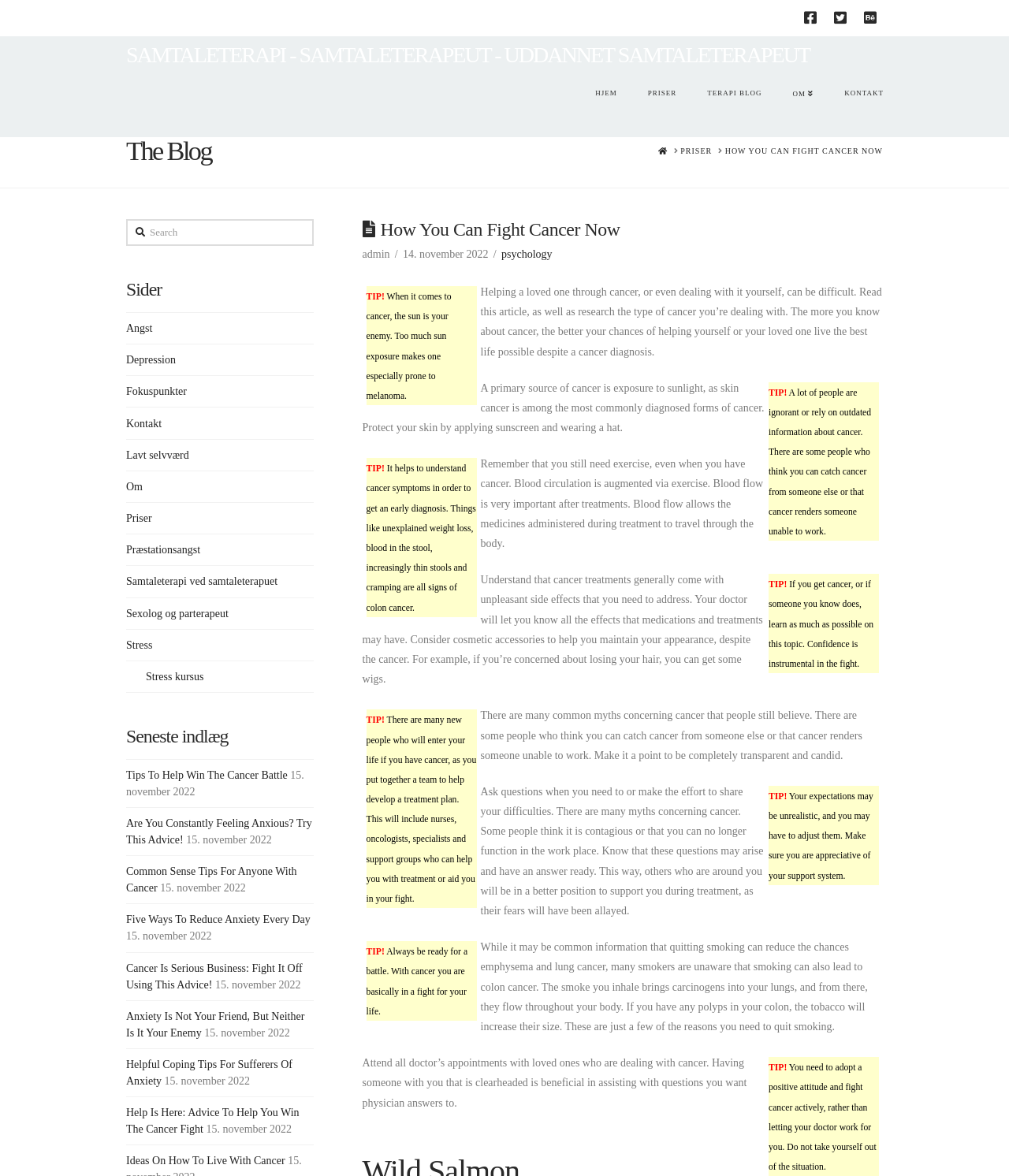Identify the bounding box coordinates of the clickable region necessary to fulfill the following instruction: "Search for something". The bounding box coordinates should be four float numbers between 0 and 1, i.e., [left, top, right, bottom].

[0.125, 0.186, 0.311, 0.209]